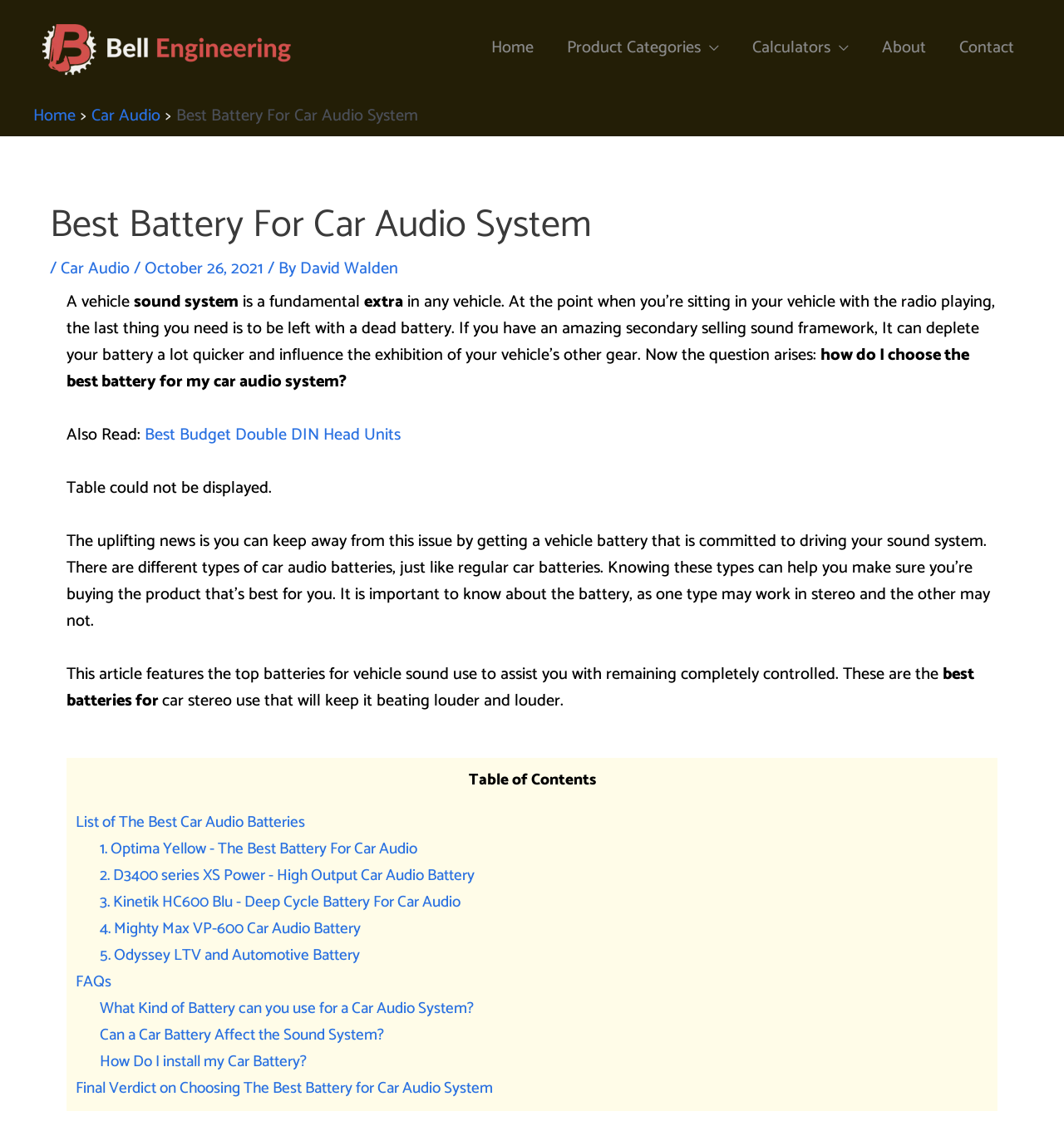What is the principal heading displayed on the webpage?

Best Battery For Car Audio System